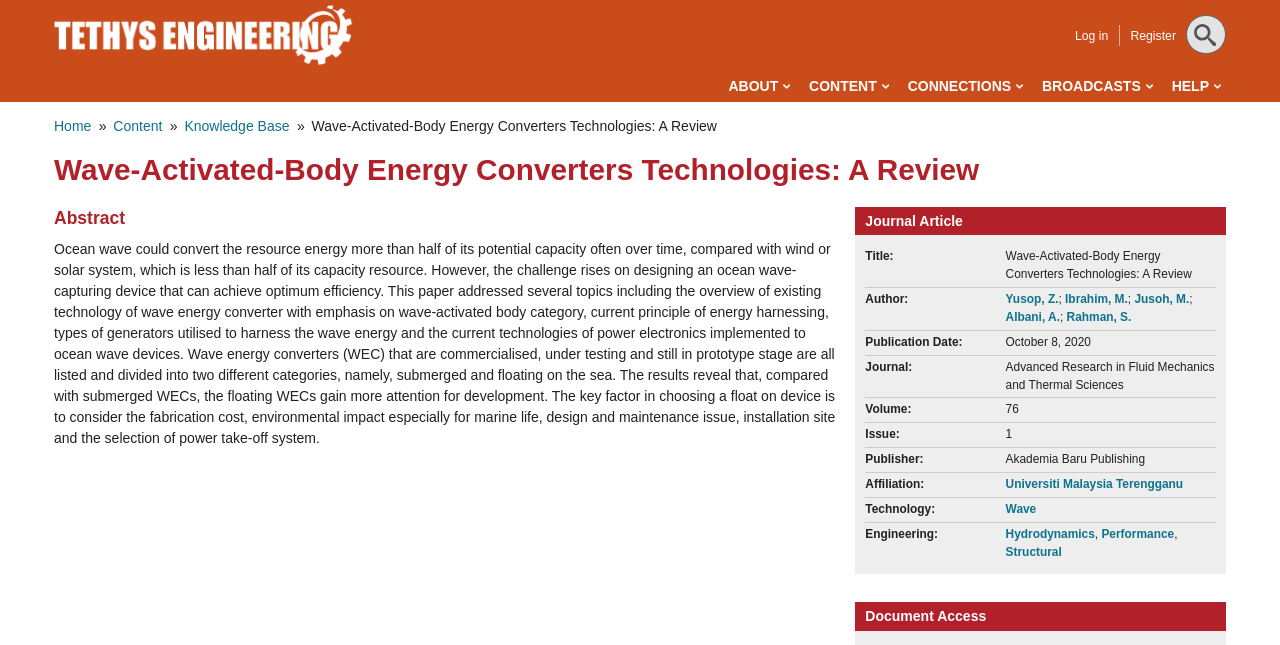Please find the bounding box coordinates of the element's region to be clicked to carry out this instruction: "Click on the 'CONTENT' link".

[0.632, 0.11, 0.694, 0.158]